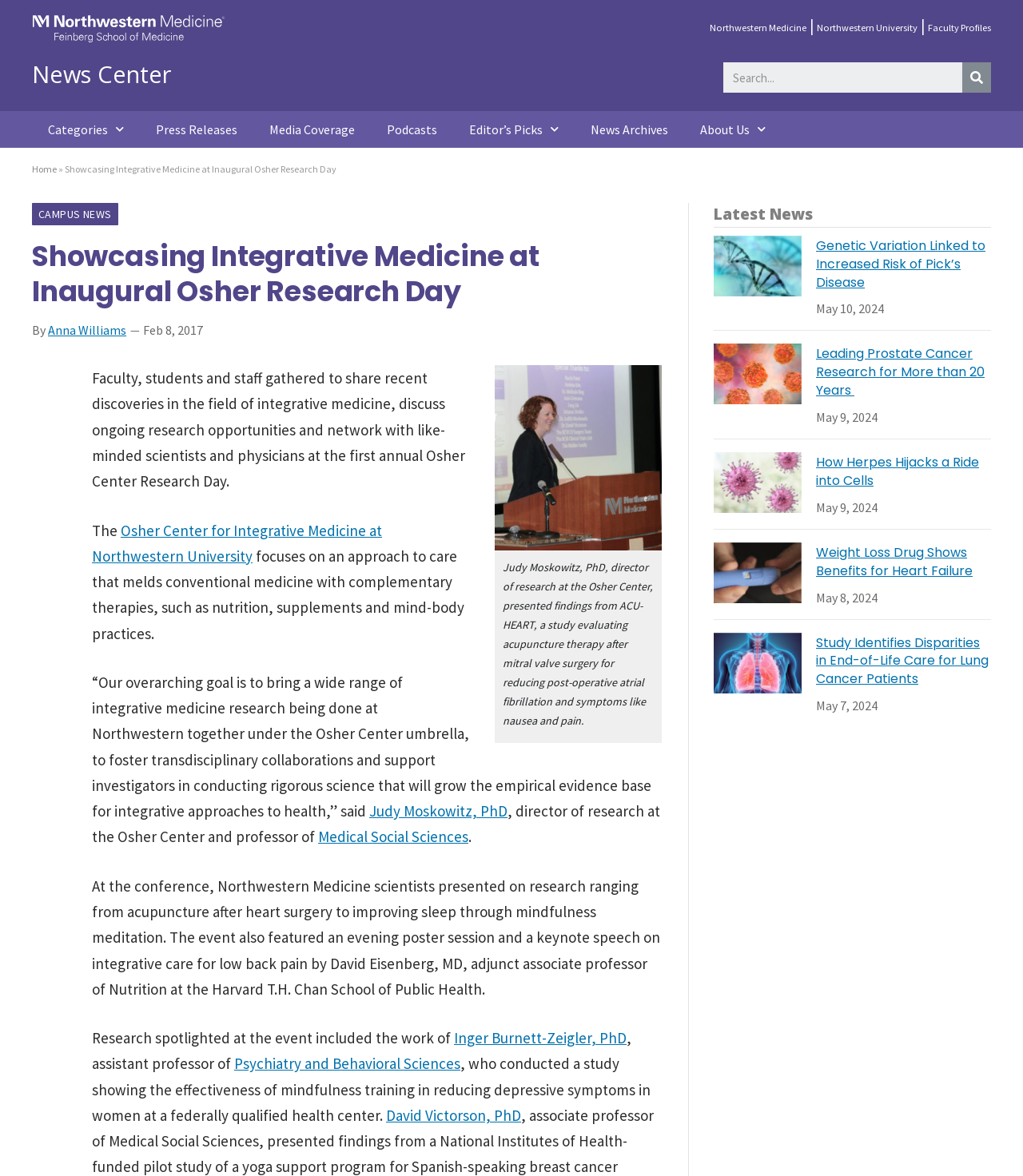Find the bounding box coordinates for the area you need to click to carry out the instruction: "Read product reviews". The coordinates should be four float numbers between 0 and 1, indicated as [left, top, right, bottom].

None